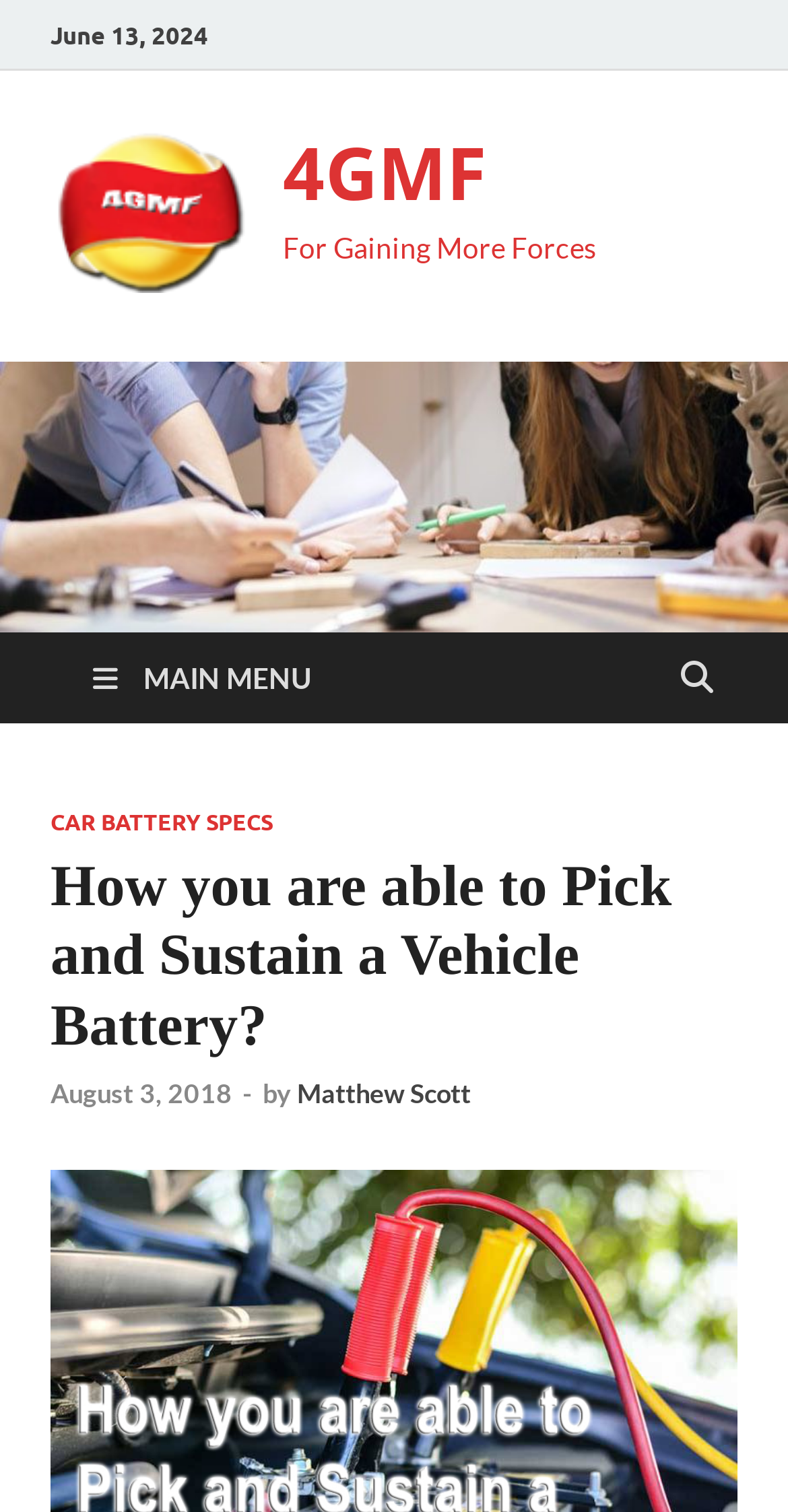What is the category of the article?
Analyze the image and deliver a detailed answer to the question.

I found the category of the article by looking at the main menu section, where it says 'CAR BATTERY SPECS' in a link element.